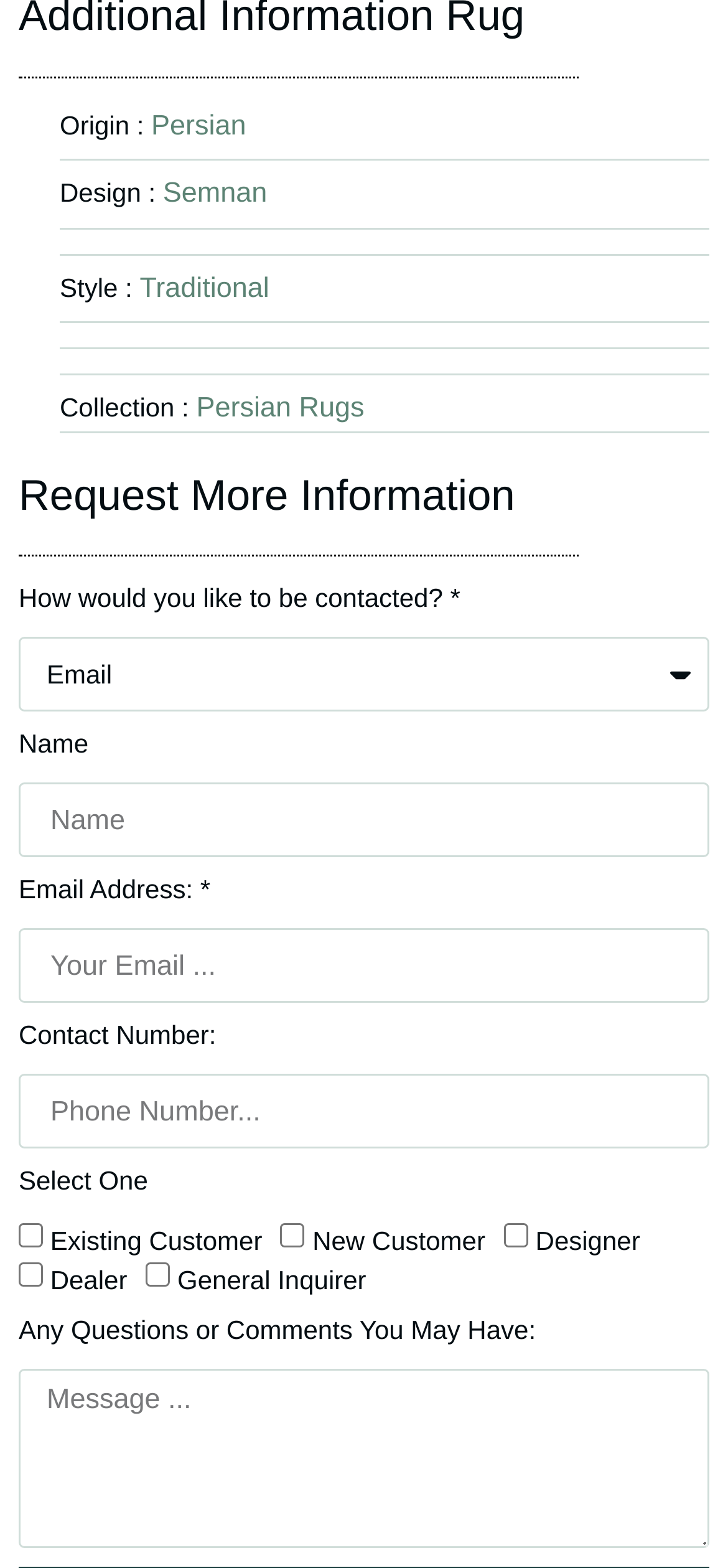Examine the image and give a thorough answer to the following question:
What is the origin of the rug?

Based on the webpage, I found a static text 'Origin :' and a link 'Persian' next to it, which suggests that the origin of the rug is Persian.